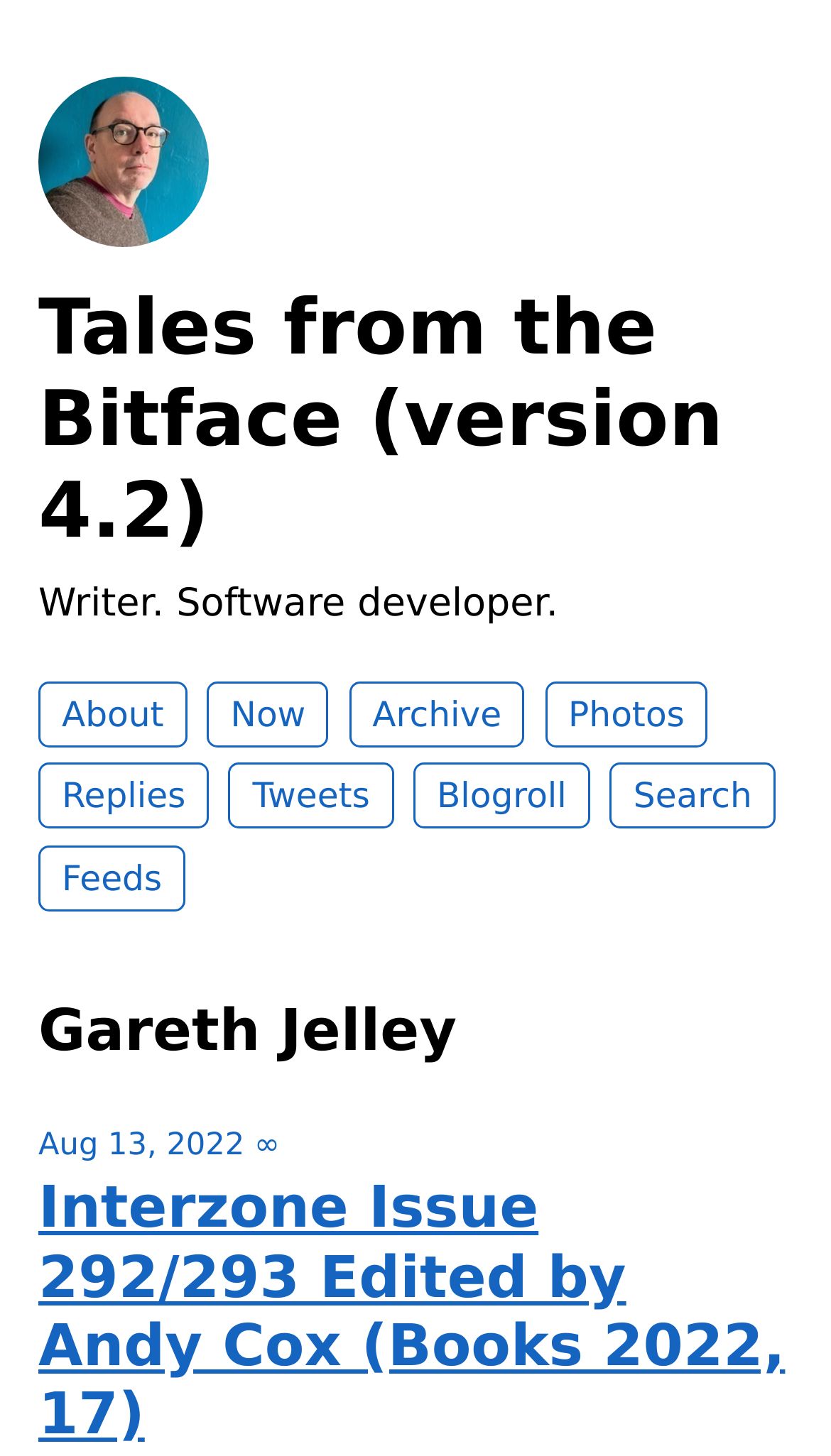Analyze the image and answer the question with as much detail as possible: 
What is the name of the person?

The heading 'Gareth Jelley' located at [0.046, 0.685, 0.954, 0.733] suggests that the name of the person is Gareth Jelley.